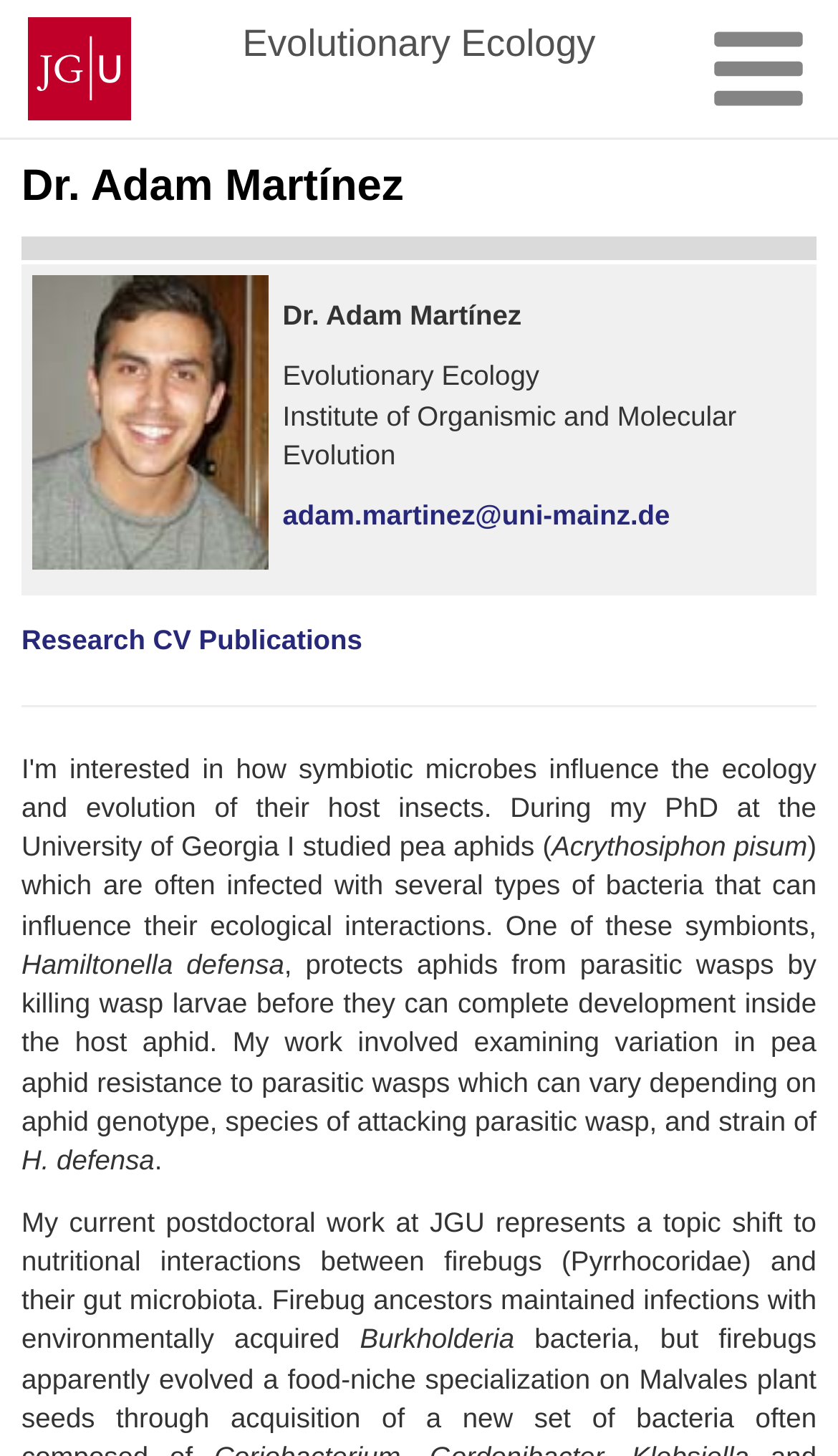Locate the UI element described by Living together and provide its bounding box coordinates. Use the format (top-left x, top-left y, bottom-right x, bottom-right y) with all values as floating point numbers between 0 and 1.

None